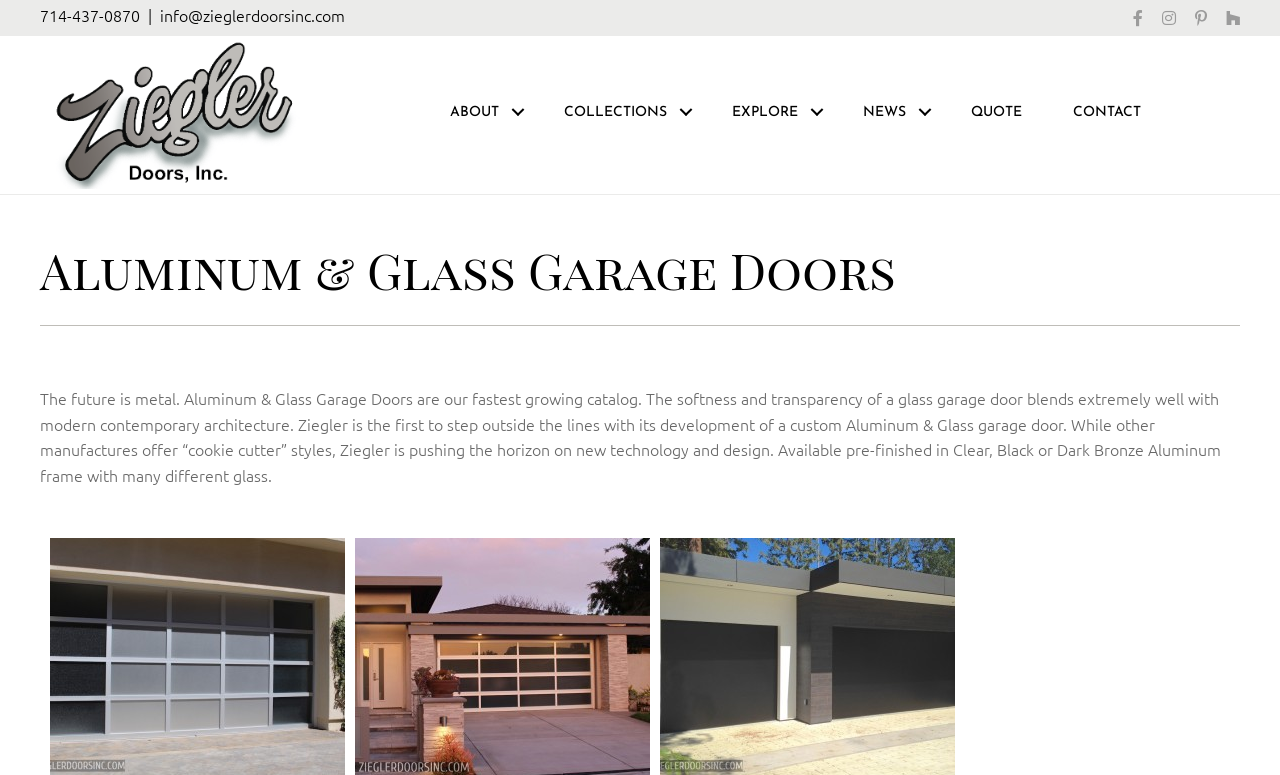Locate the bounding box coordinates of the segment that needs to be clicked to meet this instruction: "Navigate to ABOUT page".

[0.351, 0.131, 0.389, 0.158]